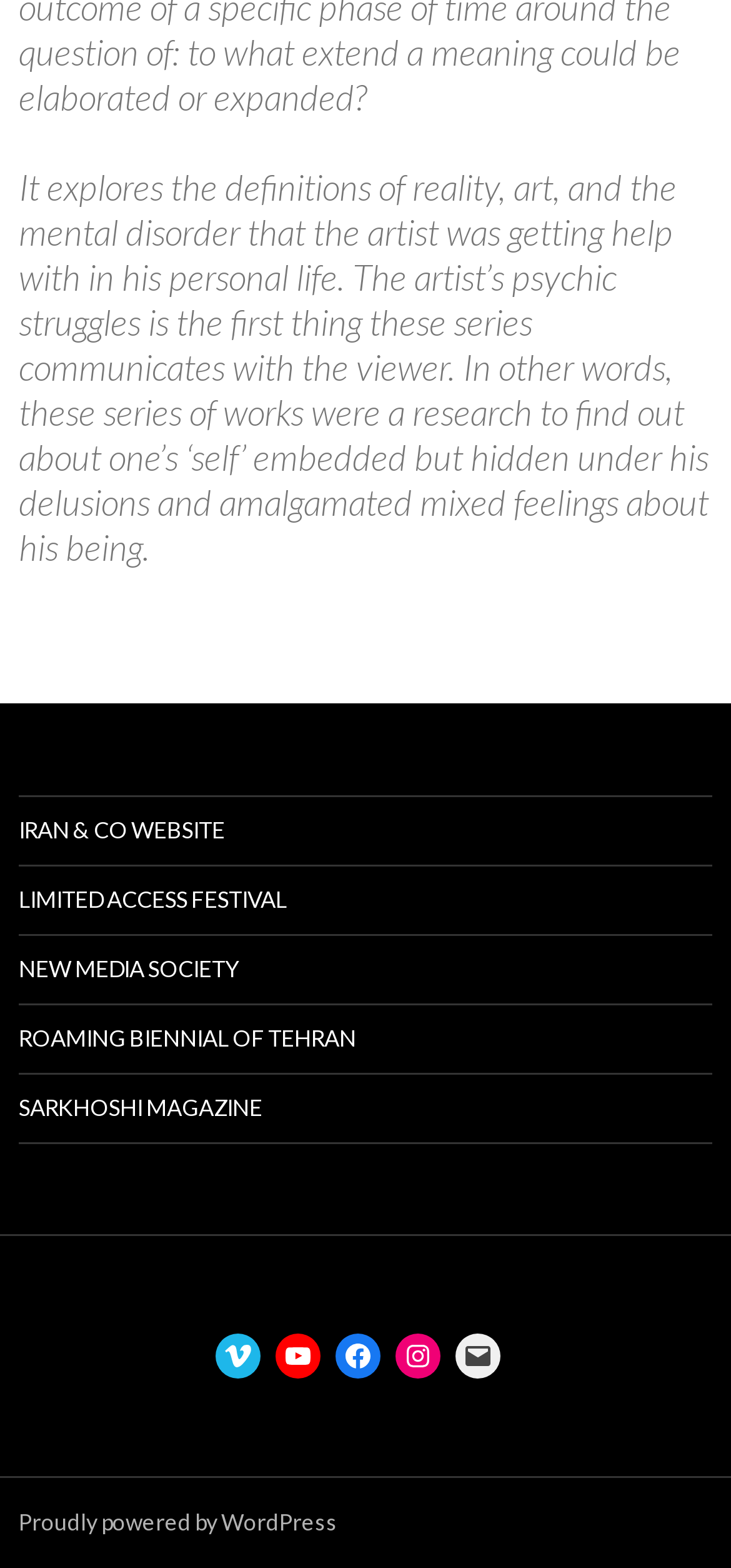Give the bounding box coordinates for this UI element: "aria-label="Facebook: https://www.facebook.com/parkingallery/"". The coordinates should be four float numbers between 0 and 1, arranged as [left, top, right, bottom].

[0.459, 0.85, 0.521, 0.879]